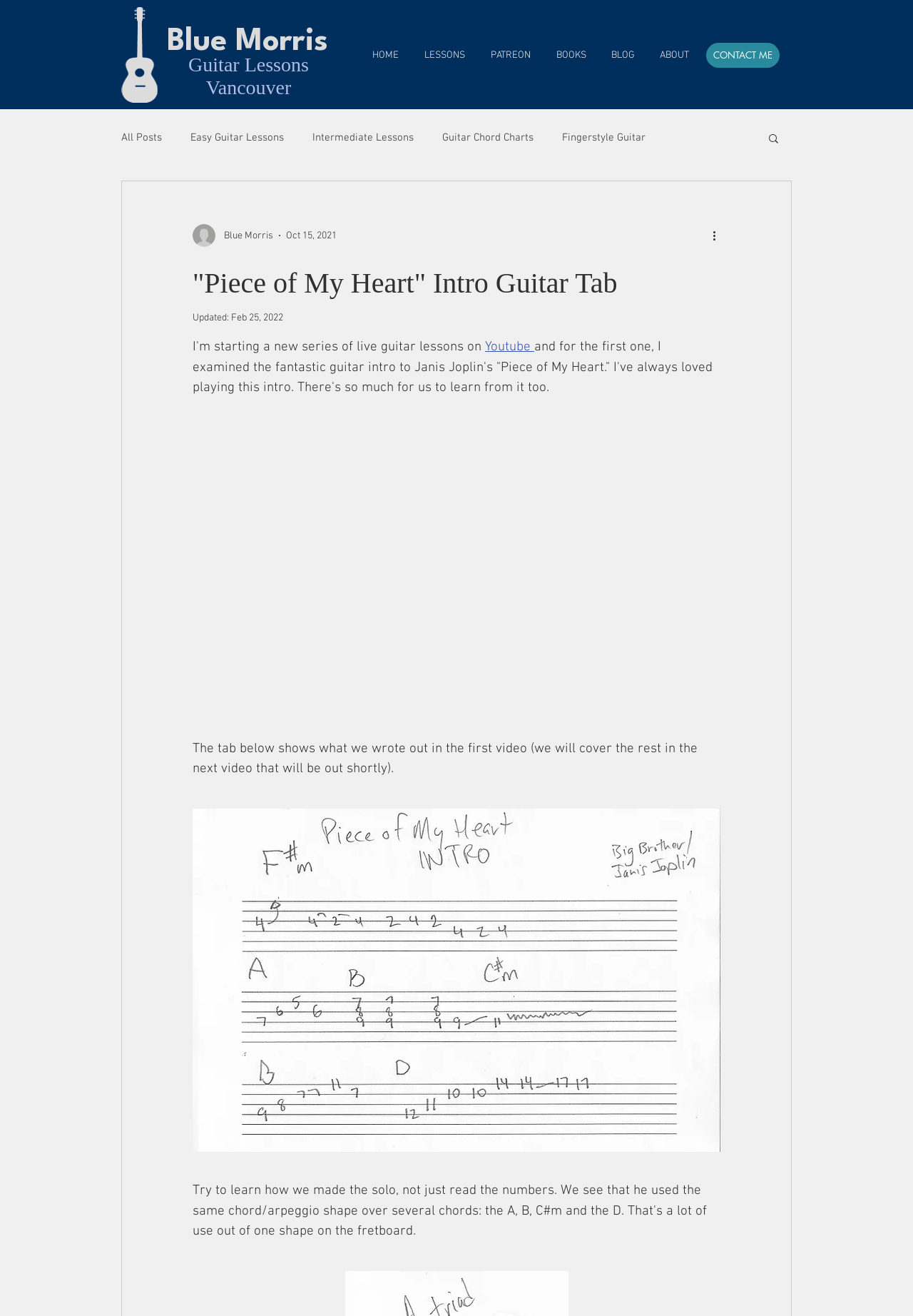Answer with a single word or phrase: 
What is the name of the album?

Cheap Thrills